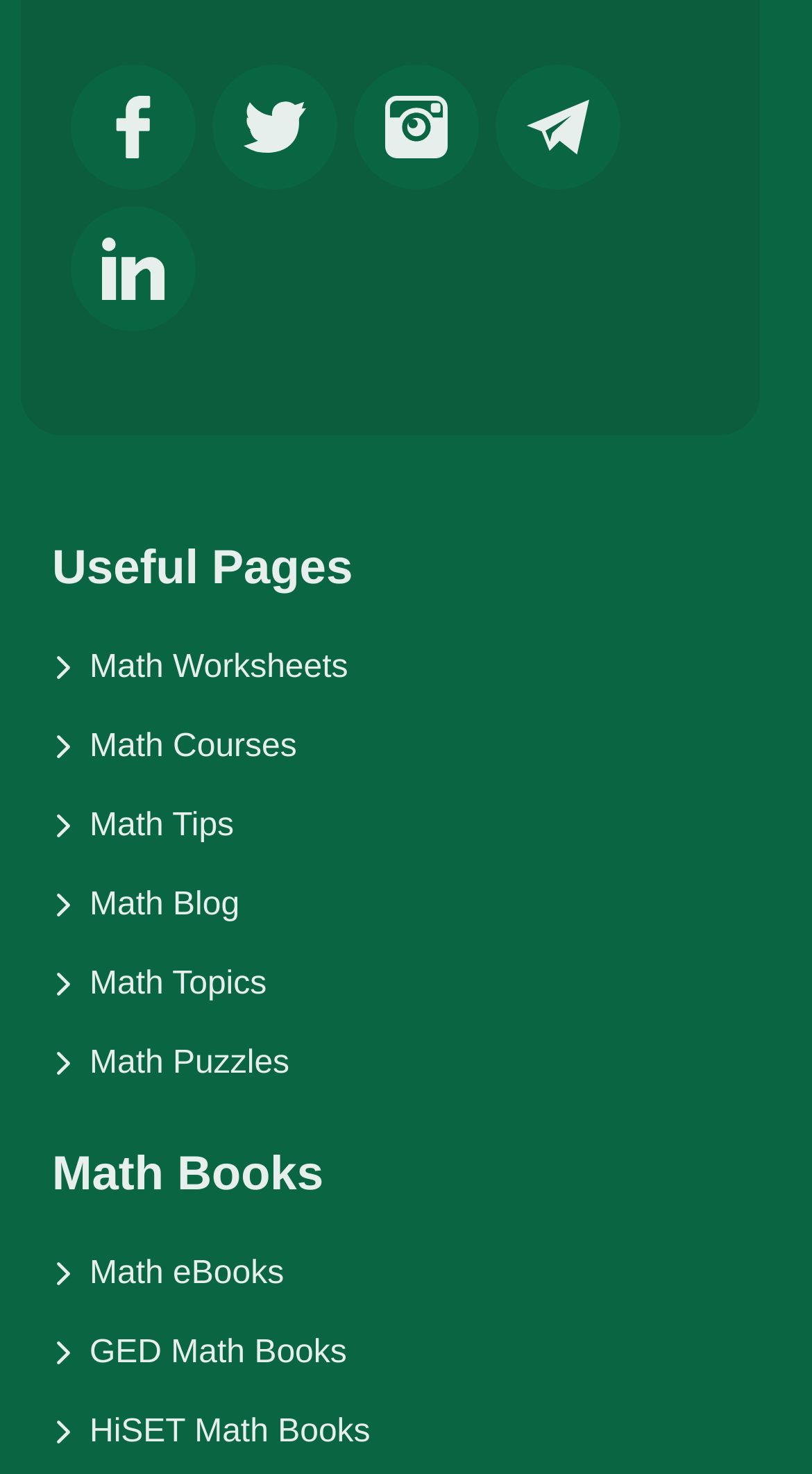Can you show the bounding box coordinates of the region to click on to complete the task described in the instruction: "Check HiSET Math Books"?

[0.064, 0.959, 0.936, 0.984]